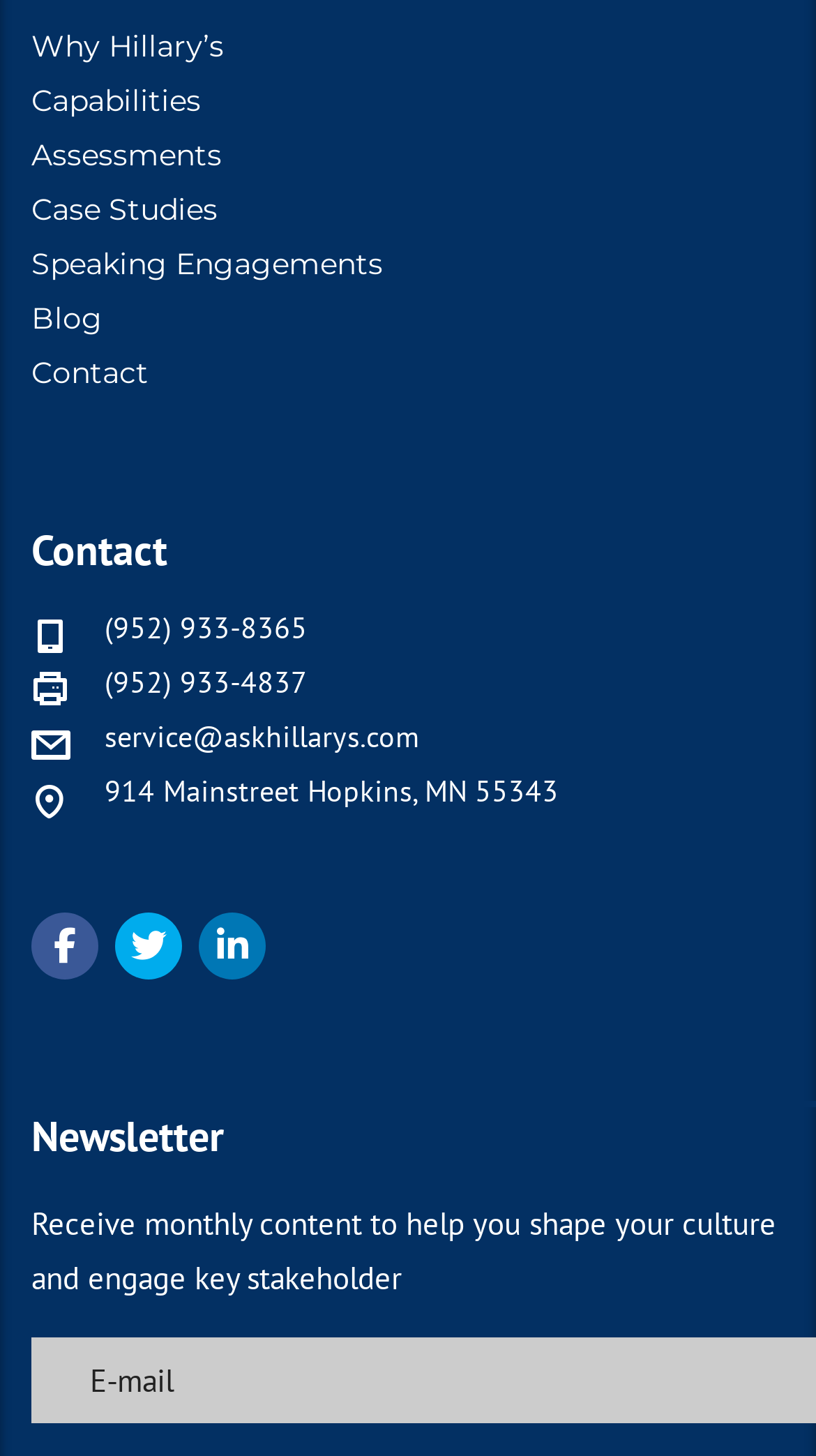Determine the bounding box coordinates for the HTML element described here: "Post Your Opinion".

None